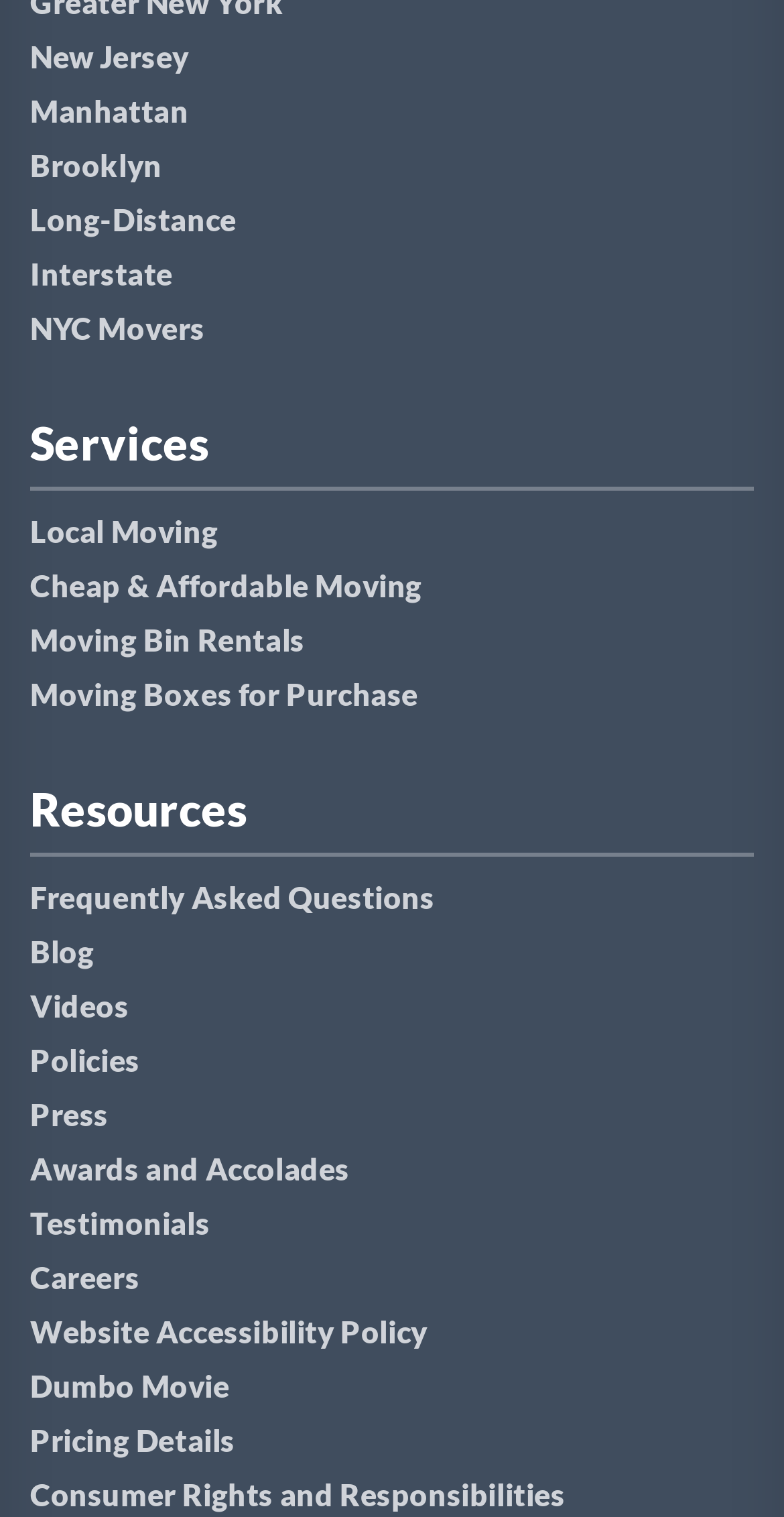Respond to the question below with a concise word or phrase:
What is the purpose of the 'Moving Boxes for Purchase' service?

To buy moving boxes